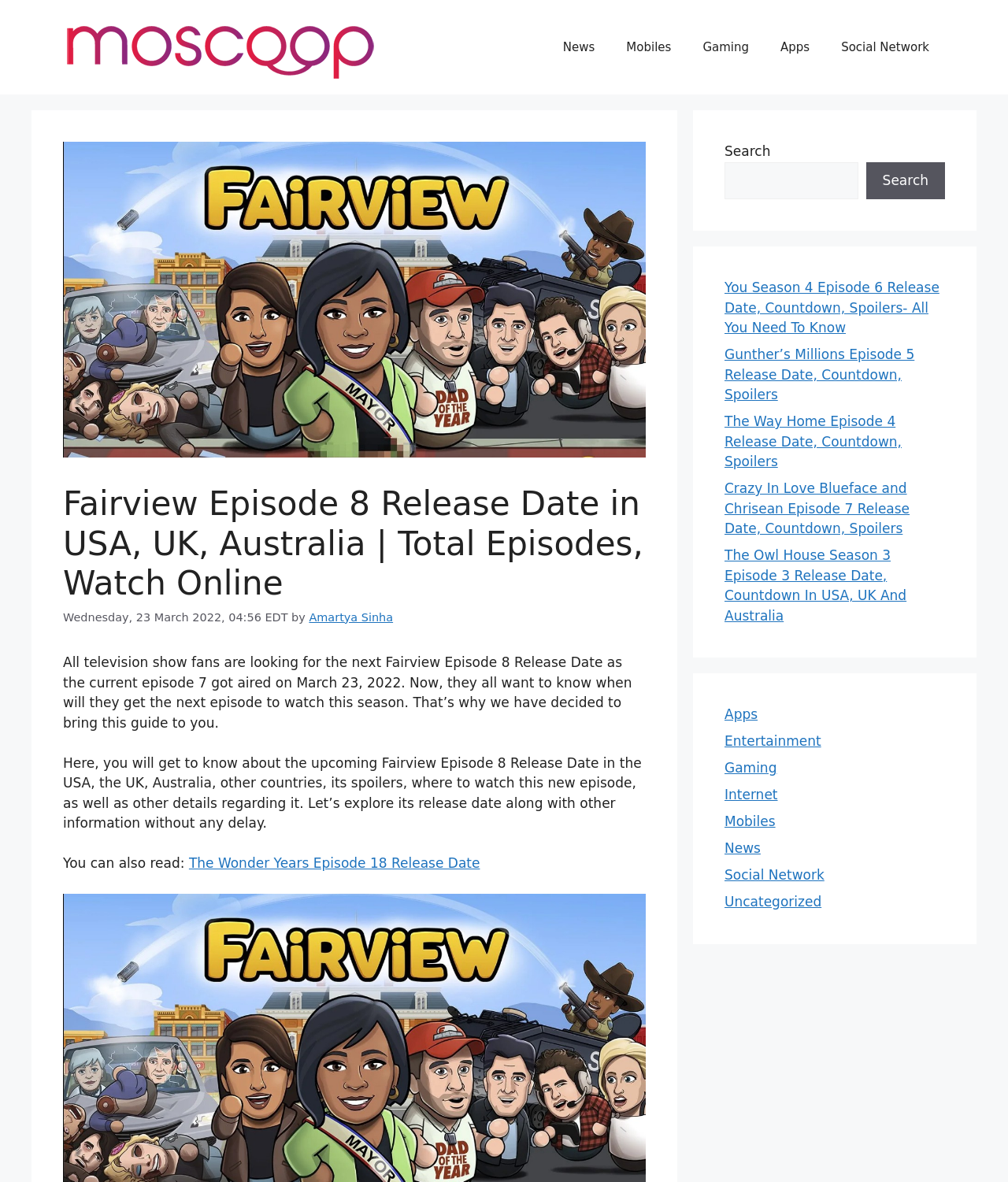Extract the main headline from the webpage and generate its text.

Fairview Episode 8 Release Date in USA, UK, Australia | Total Episodes, Watch Online